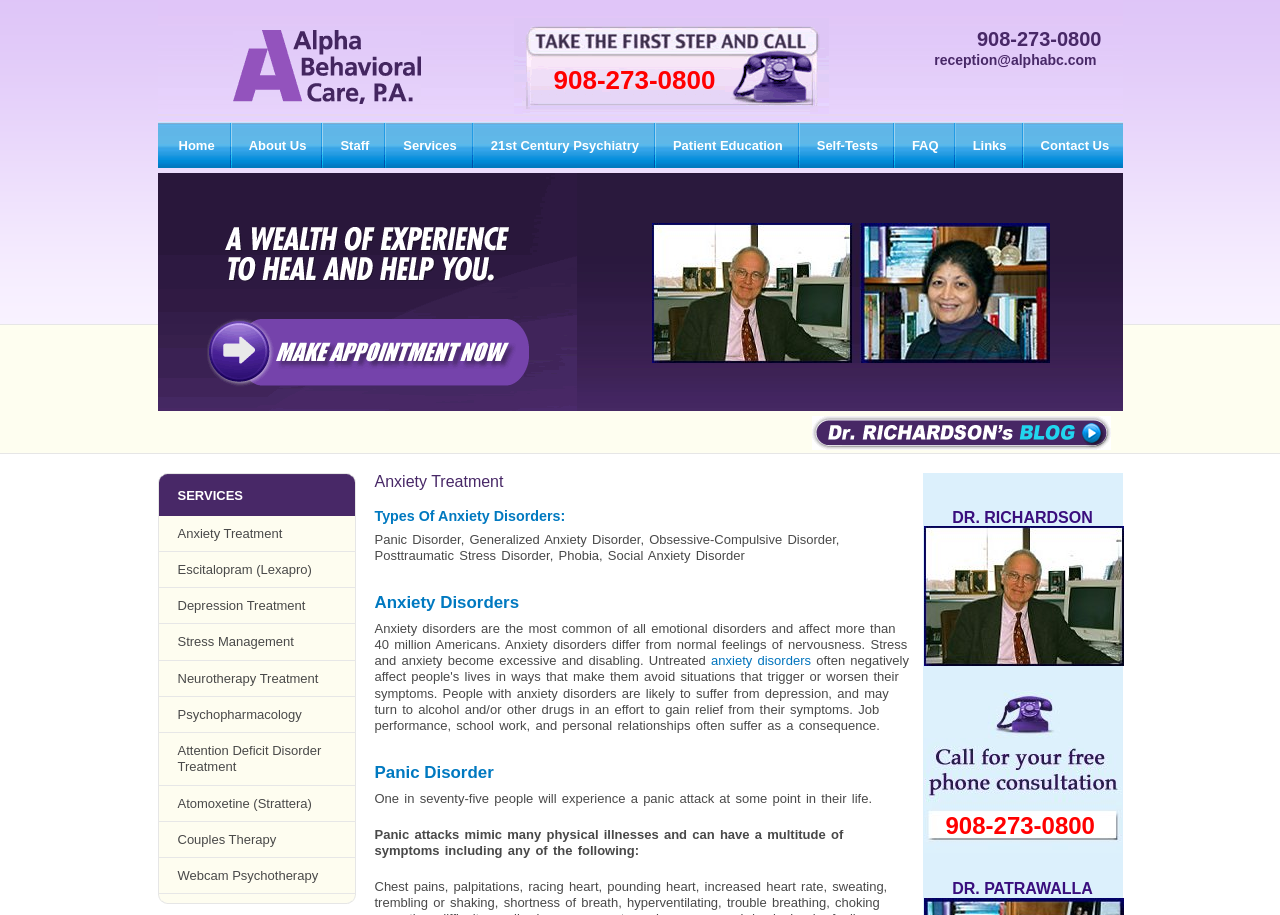Identify the bounding box coordinates of the clickable section necessary to follow the following instruction: "Go to the home page". The coordinates should be presented as four float numbers from 0 to 1, i.e., [left, top, right, bottom].

[0.126, 0.135, 0.181, 0.184]